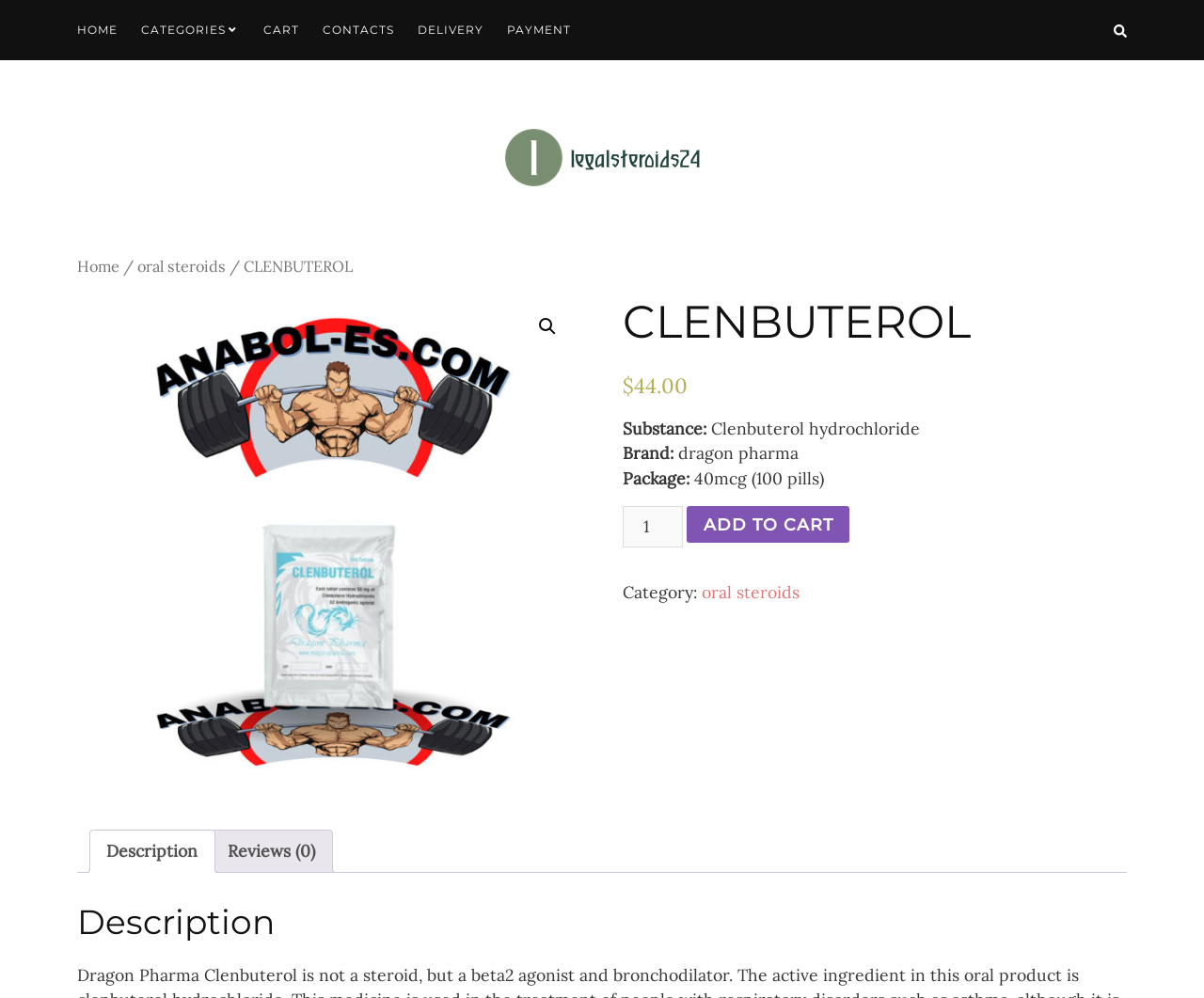Pinpoint the bounding box coordinates of the clickable element needed to complete the instruction: "go to home page". The coordinates should be provided as four float numbers between 0 and 1: [left, top, right, bottom].

[0.064, 0.003, 0.098, 0.057]